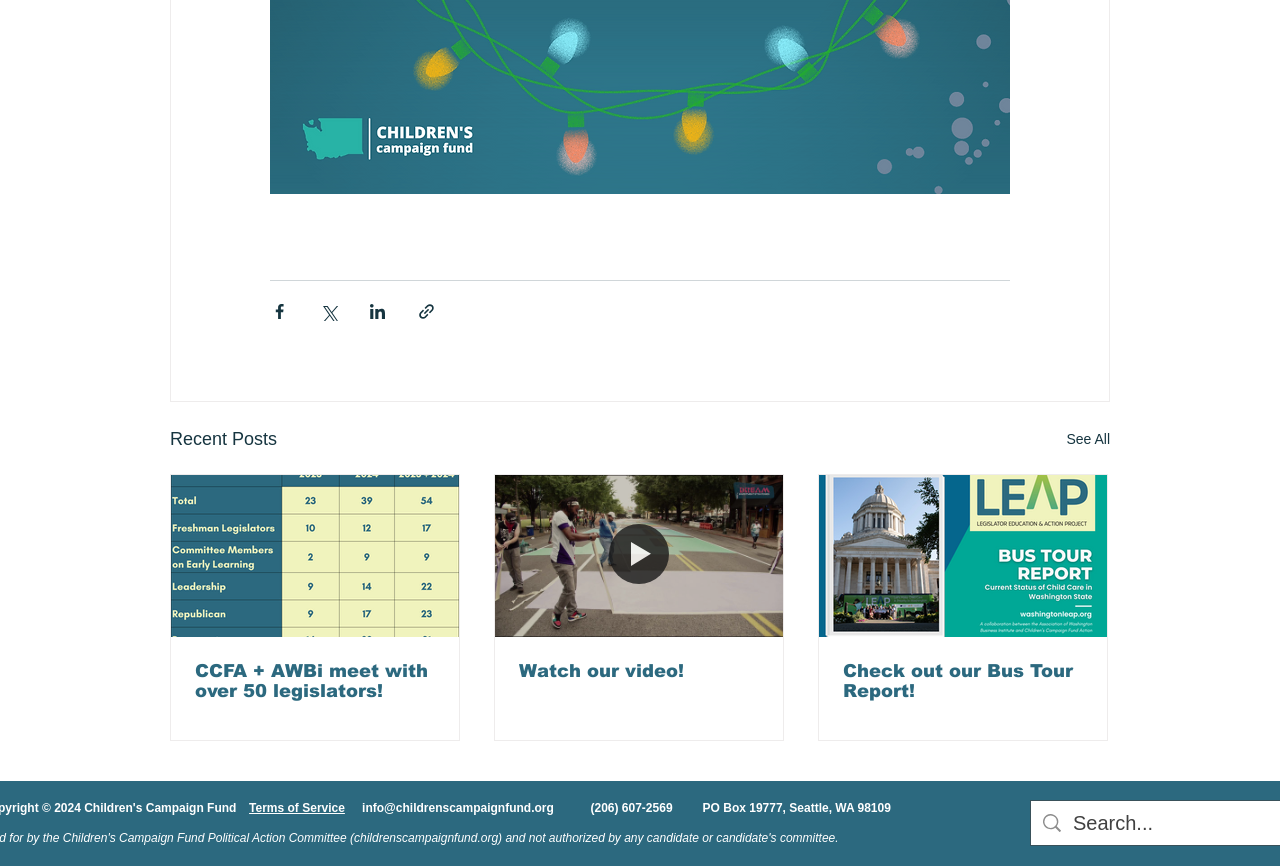Determine the bounding box for the described HTML element: "In the News". Ensure the coordinates are four float numbers between 0 and 1 in the format [left, top, right, bottom].

None